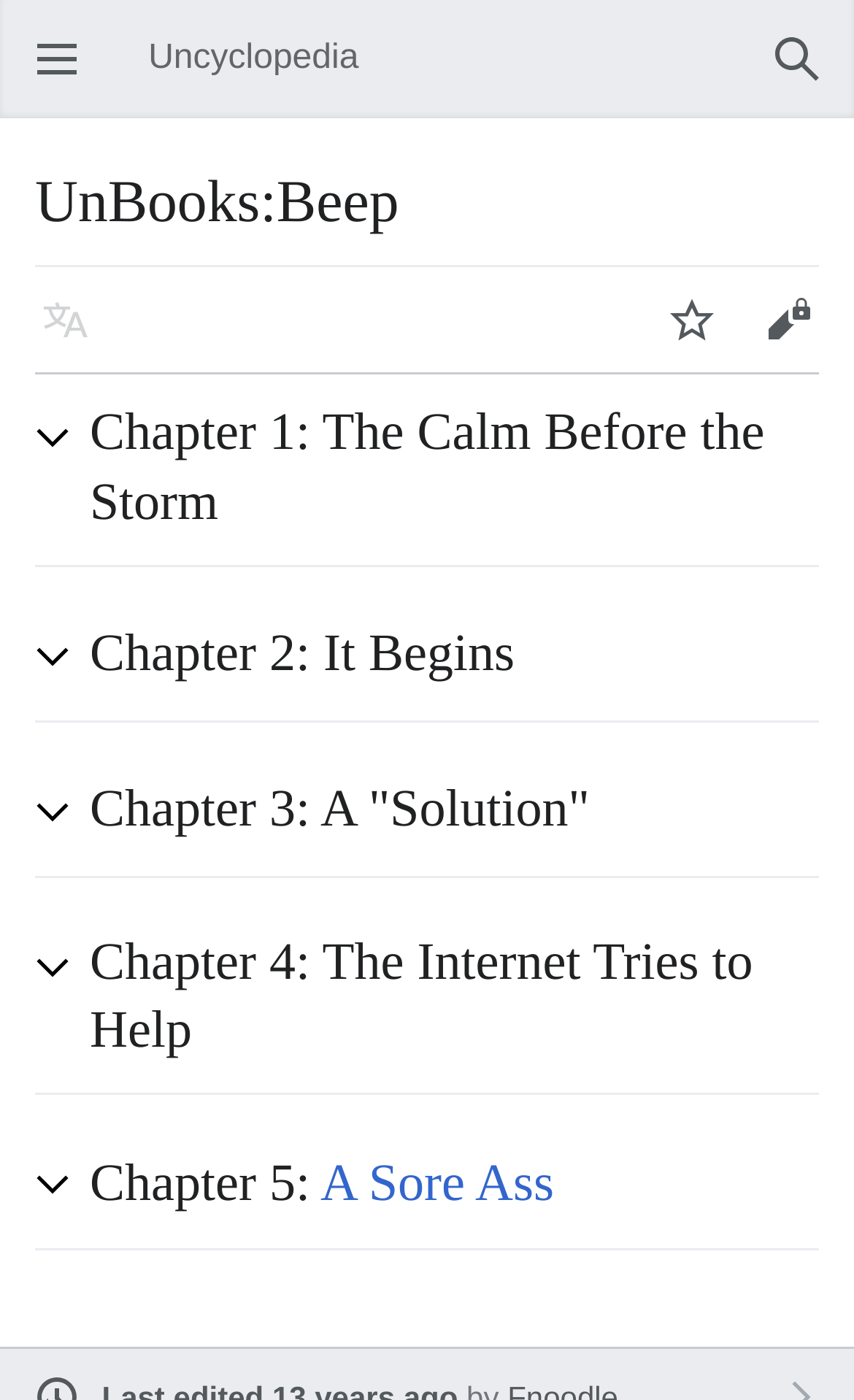Please determine the bounding box coordinates of the section I need to click to accomplish this instruction: "Edit".

[0.867, 0.195, 0.979, 0.263]